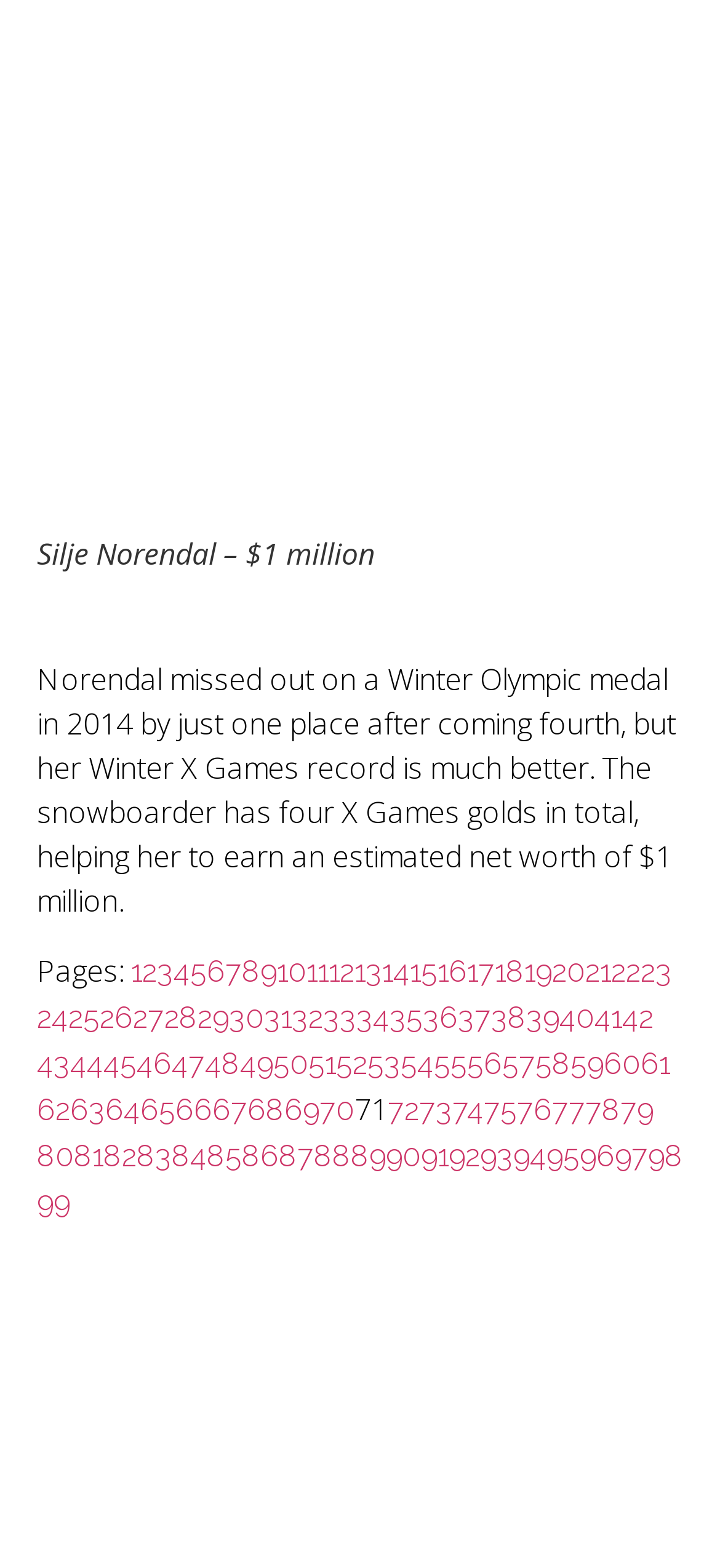Based on the image, please respond to the question with as much detail as possible:
What is Silje Norendal's achievement in Winter X Games?

The text states that Silje Norendal has four X Games golds in total, which is mentioned in the first paragraph of the webpage.